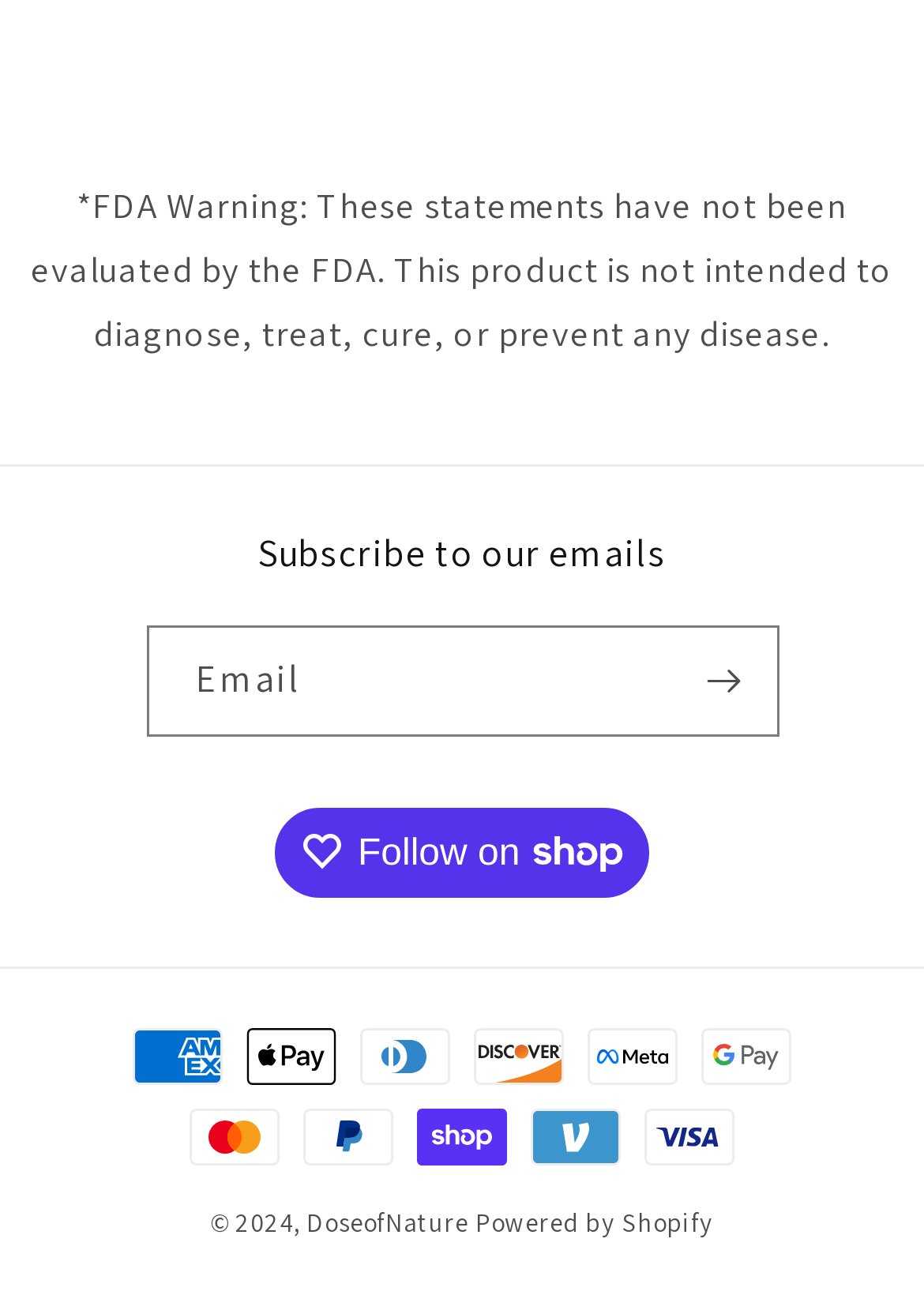What is the call-to-action button below the email input?
Please elaborate on the answer to the question with detailed information.

The button below the email input is labeled 'Subscribe', suggesting that it is used to submit the email address for subscription or newsletter purposes.